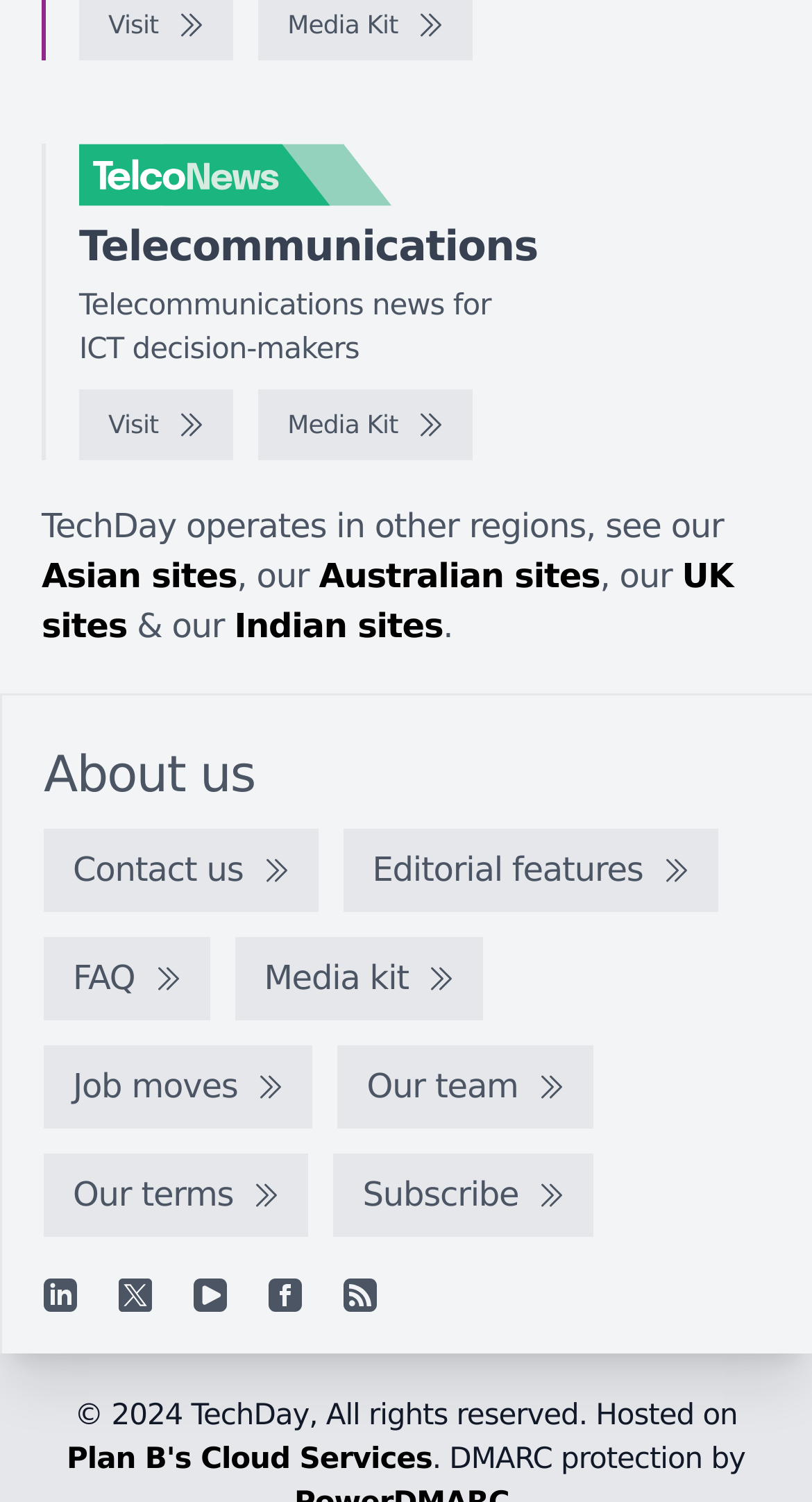Pinpoint the bounding box coordinates of the area that should be clicked to complete the following instruction: "Visit the TelcoNews website". The coordinates must be given as four float numbers between 0 and 1, i.e., [left, top, right, bottom].

[0.097, 0.26, 0.287, 0.307]